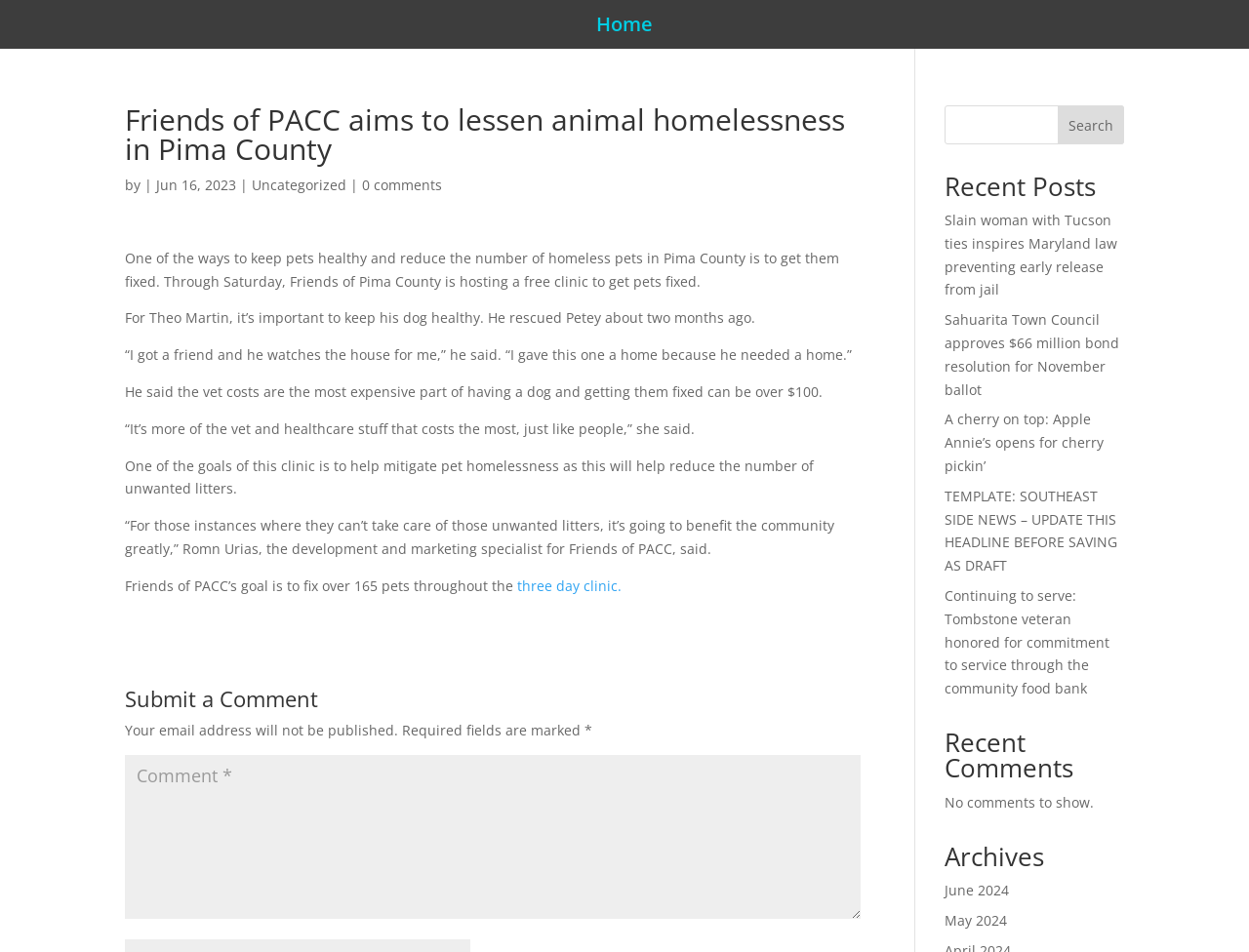Pinpoint the bounding box coordinates of the area that must be clicked to complete this instruction: "Search for something".

[0.847, 0.111, 0.9, 0.152]